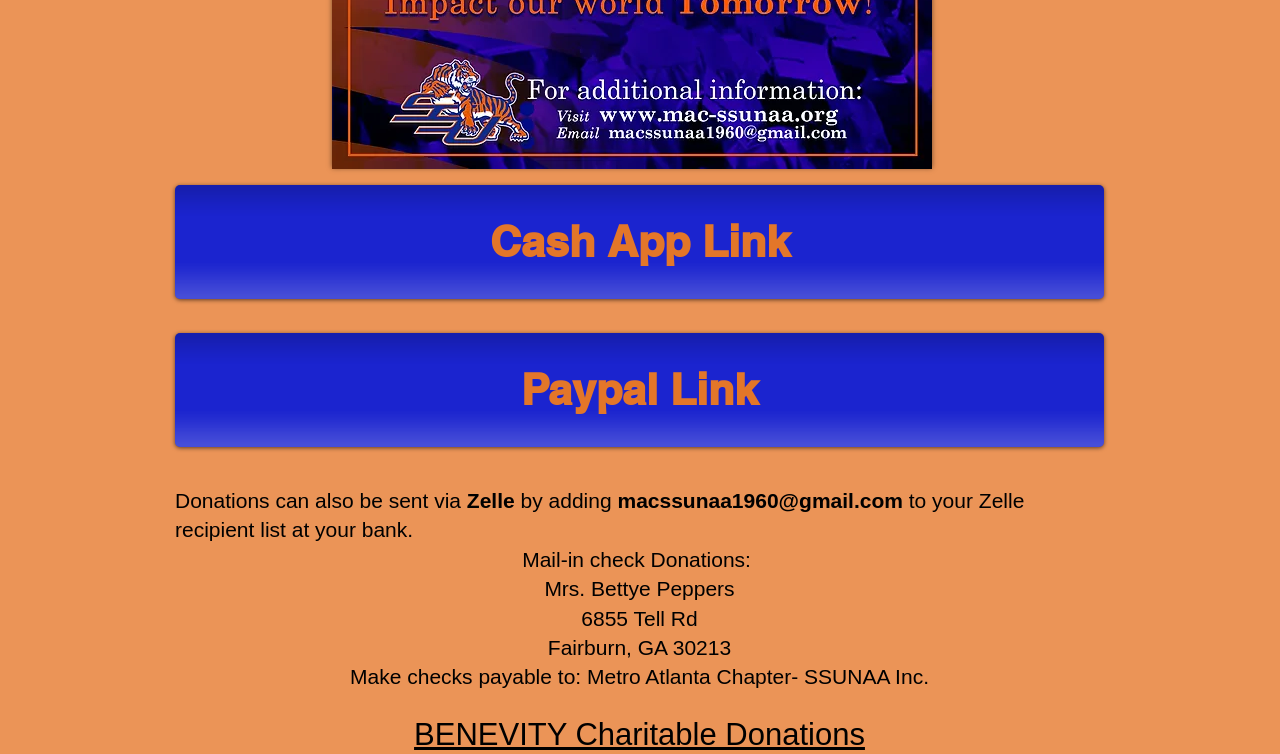Given the element description, predict the bounding box coordinates in the format (top-left x, top-left y, bottom-right x, bottom-right y). Make sure all values are between 0 and 1. Here is the element description: Paypal Link

[0.137, 0.442, 0.862, 0.593]